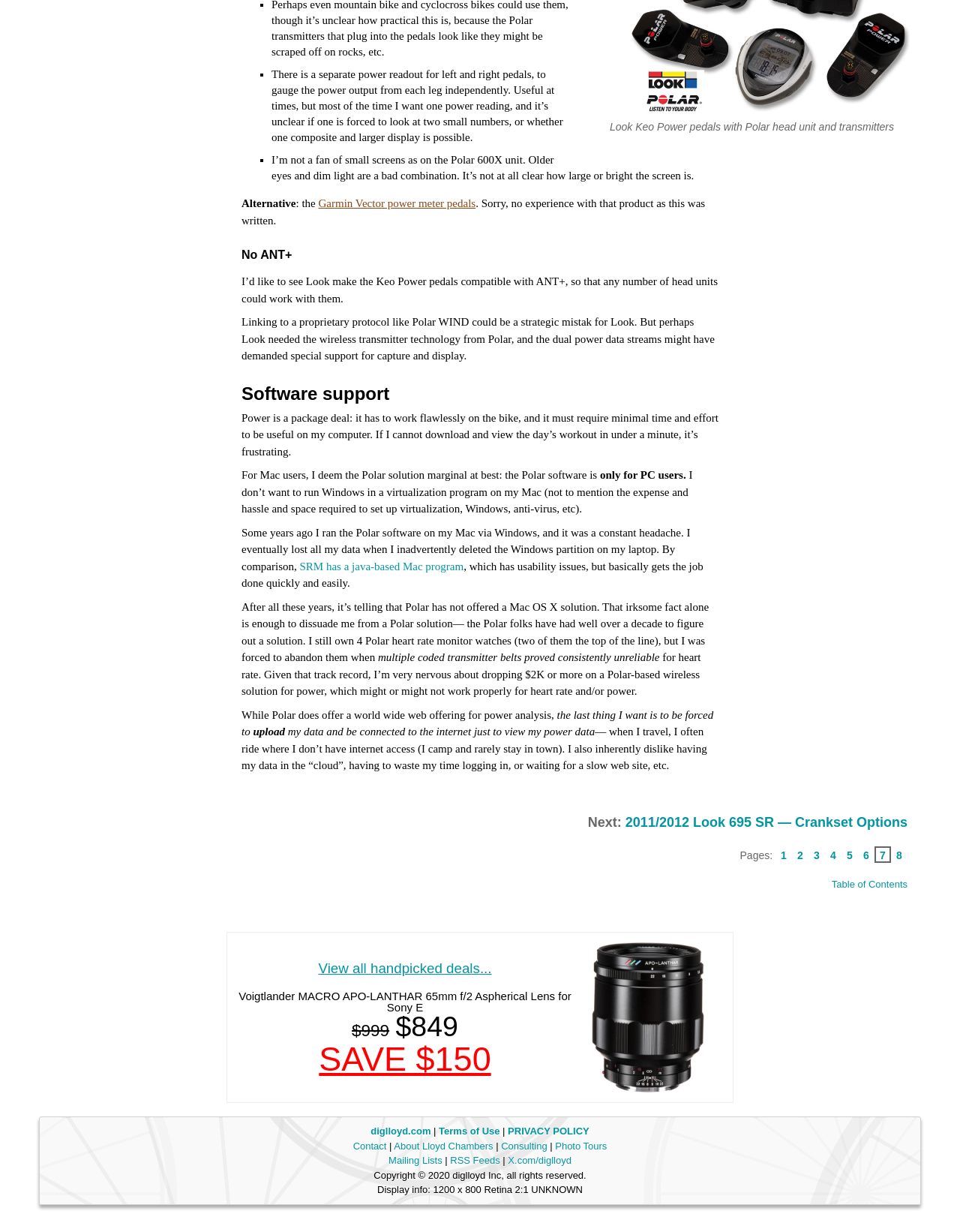Provide the bounding box coordinates of the HTML element described by the text: "X.com/diglloyd". The coordinates should be in the format [left, top, right, bottom] with values between 0 and 1.

[0.529, 0.937, 0.595, 0.947]